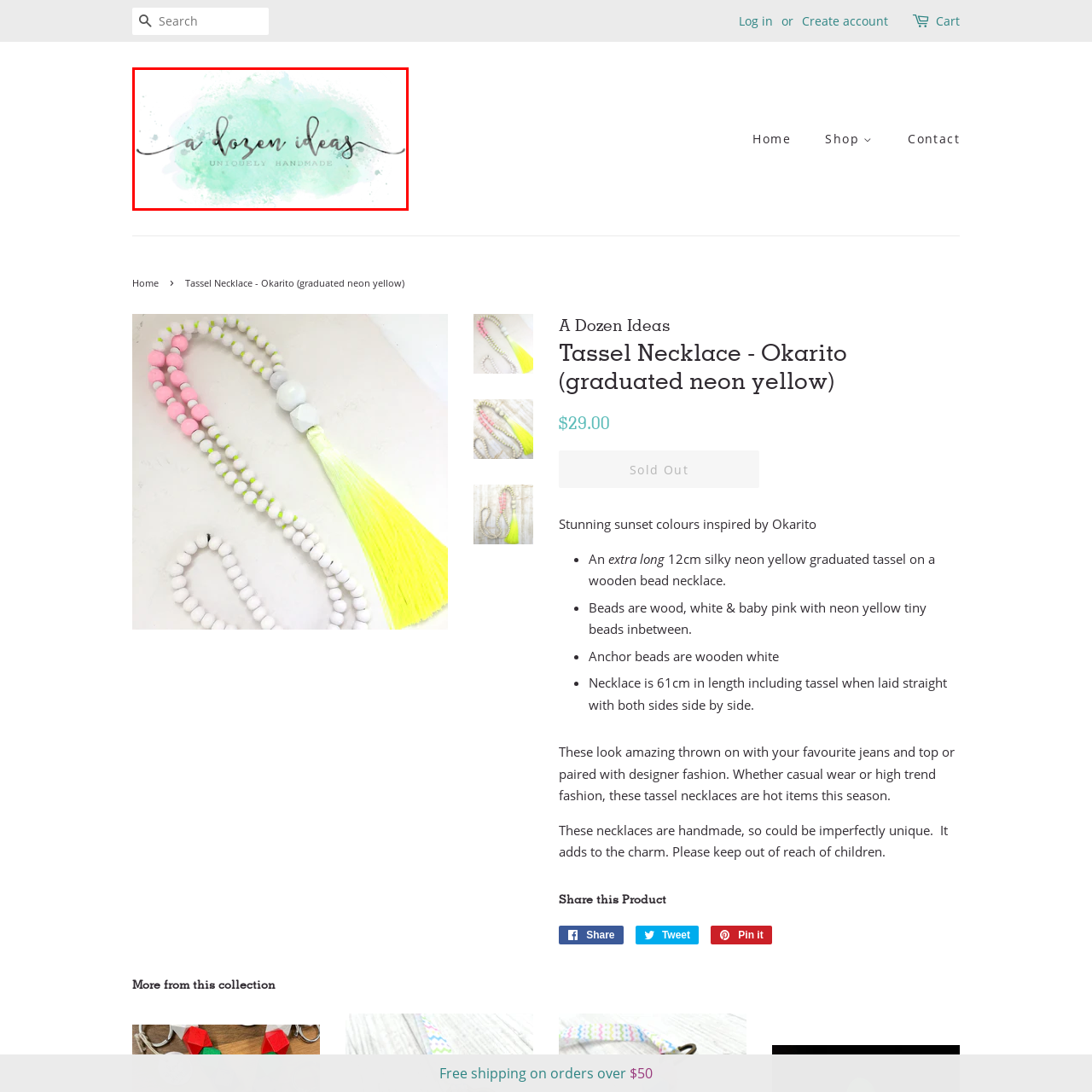Direct your attention to the section outlined in red and answer the following question with a single word or brief phrase: 
What is emphasized by the tagline 'UNIQUELY HANDMADE'?

Brand's commitment to individuality and craftsmanship